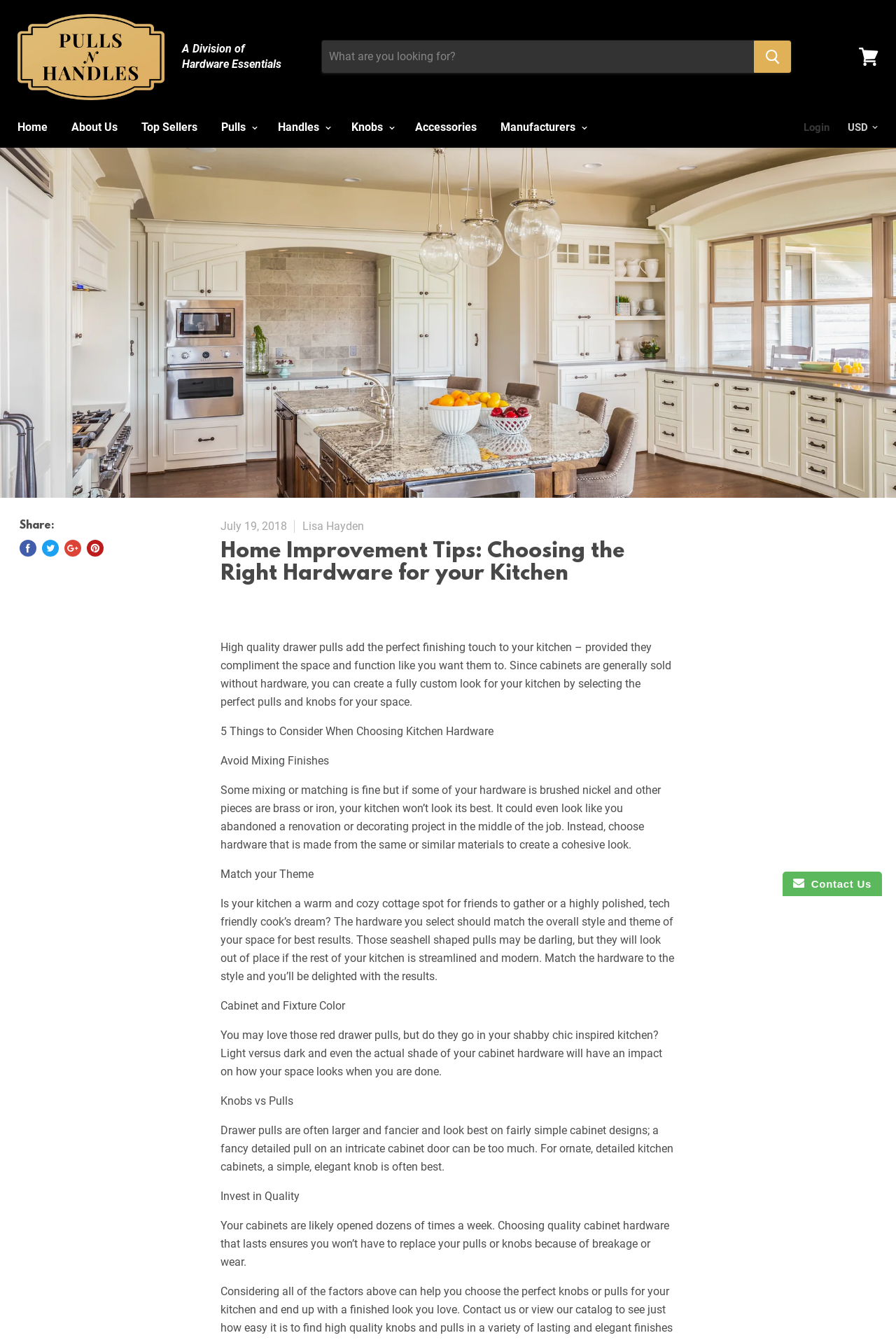Determine the bounding box coordinates in the format (top-left x, top-left y, bottom-right x, bottom-right y). Ensure all values are floating point numbers between 0 and 1. Identify the bounding box of the UI element described by: Home

[0.008, 0.084, 0.065, 0.106]